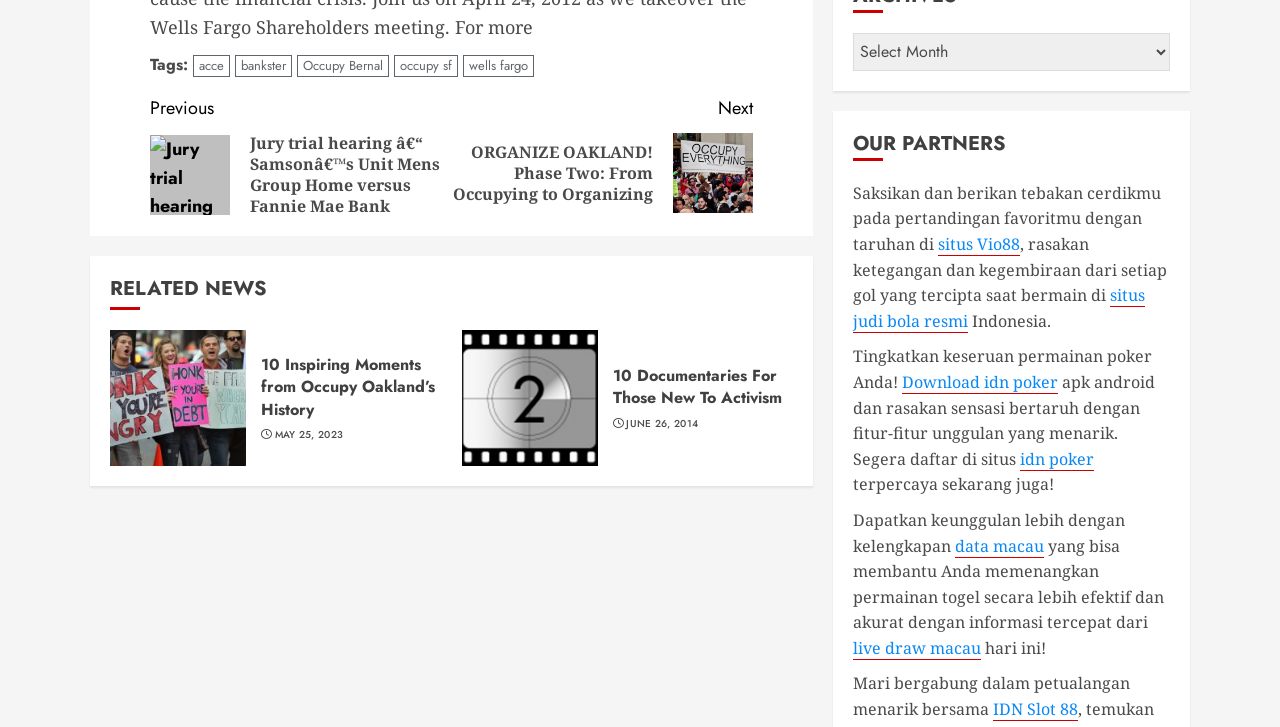What is the text of the first link?
Please look at the screenshot and answer in one word or a short phrase.

acce